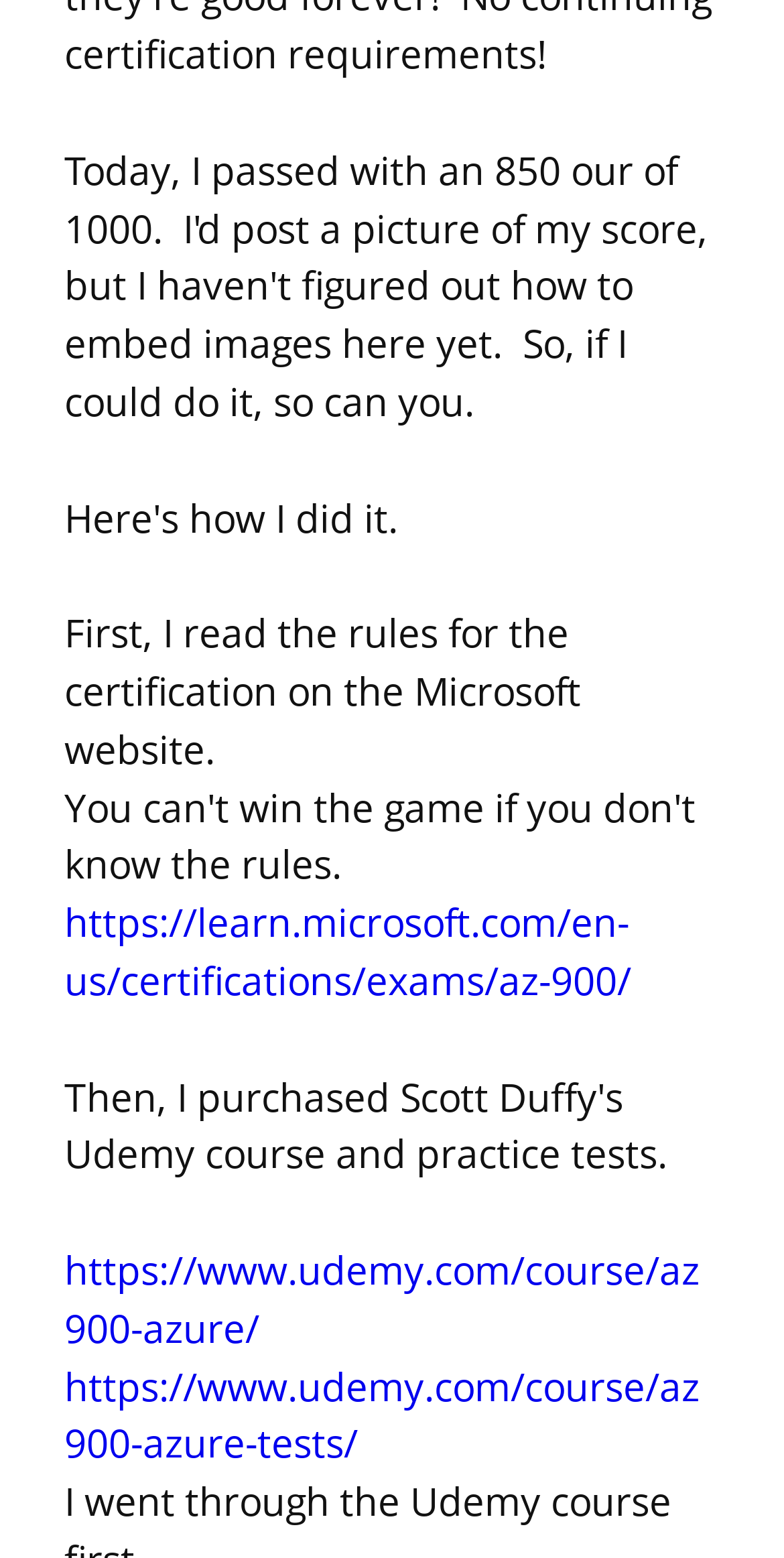Give the bounding box coordinates for the element described as: "https://learn.microsoft.com/en-us/certifications/exams/az-900/".

[0.082, 0.574, 0.805, 0.646]